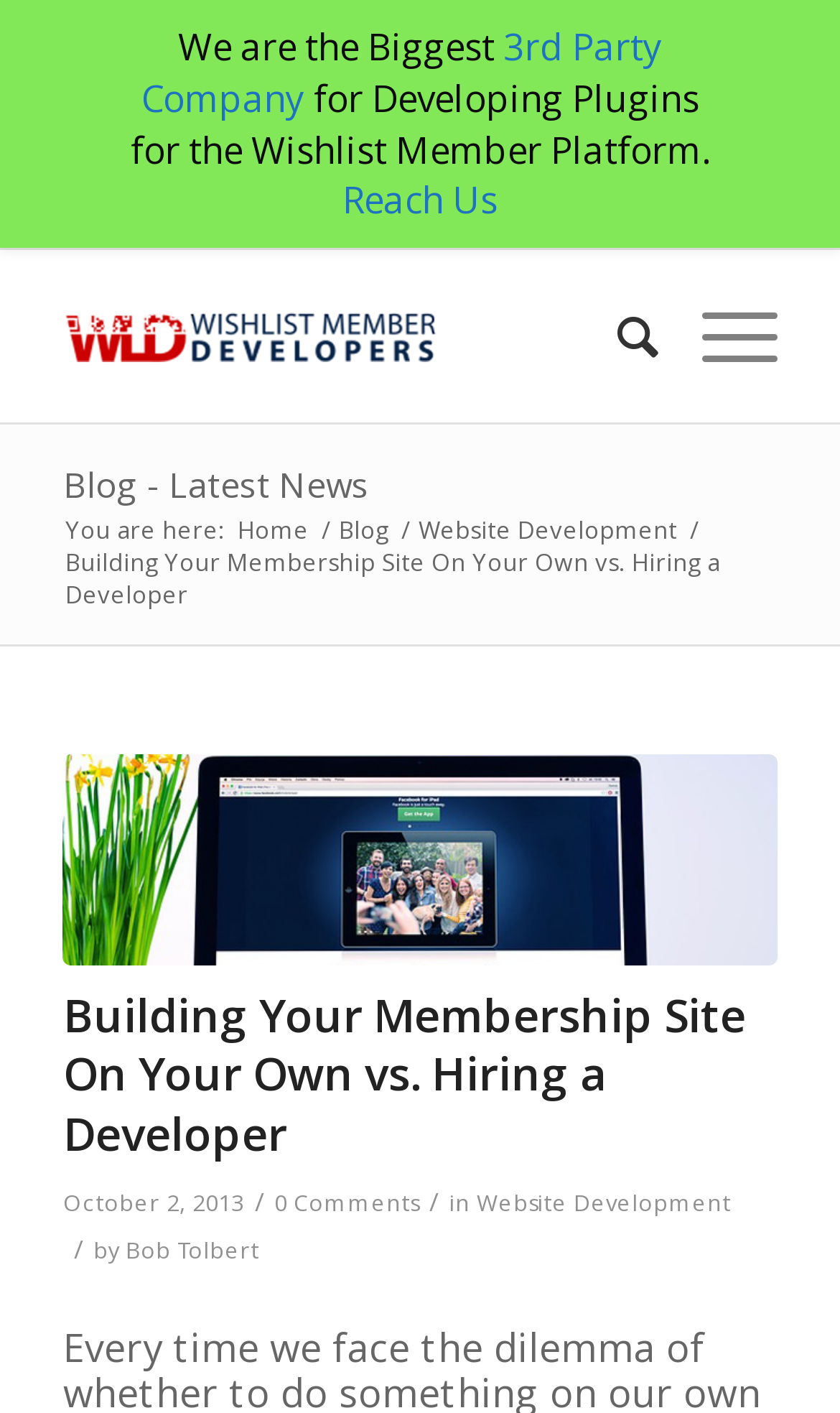Determine the heading of the webpage and extract its text content.

Building Your Membership Site On Your Own vs. Hiring a Developer